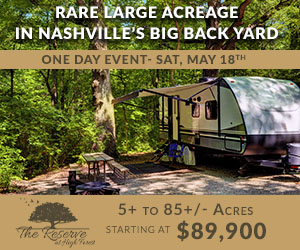Explain the image in detail, mentioning the main subjects and background elements.

The image promotes an event showcasing rare large acreage available near Nashville. It features a scenic depiction of a camper set amidst lush greenery, inviting viewers to envision their own retreat in nature. The advertisement highlights a one-day event scheduled for Saturday, May 18th, encouraging potential buyers to explore land options ranging from 5 to 85 acres, starting at an attractive price of $89,900. The design captures the essence of outdoor living, combining the allure of spacious land with the convenience of camping, appealing to those seeking a private escape close to Nashville’s amenities.